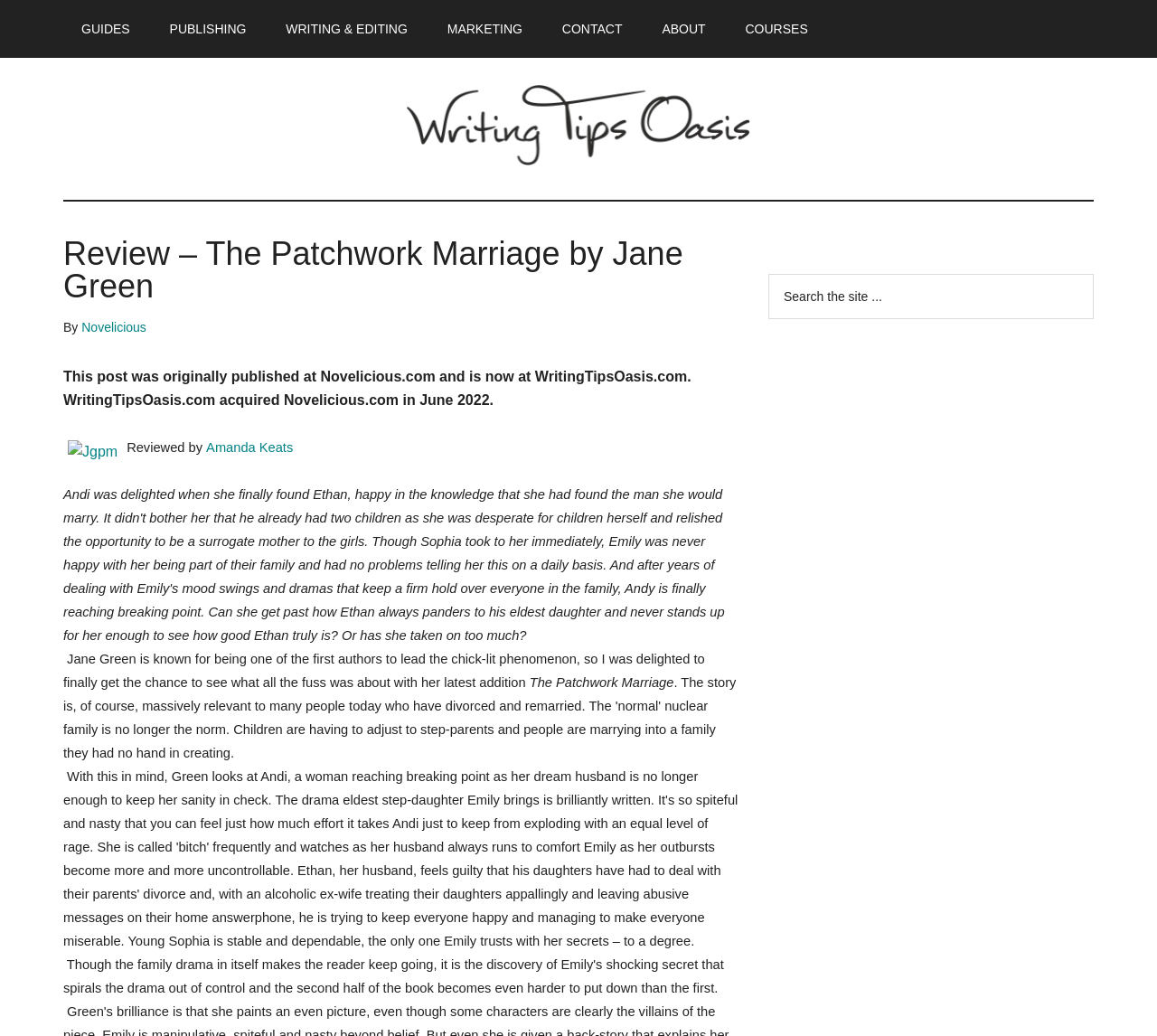From the webpage screenshot, identify the region described by Amanda Keats. Provide the bounding box coordinates as (top-left x, top-left y, bottom-right x, bottom-right y), with each value being a floating point number between 0 and 1.

[0.178, 0.425, 0.253, 0.439]